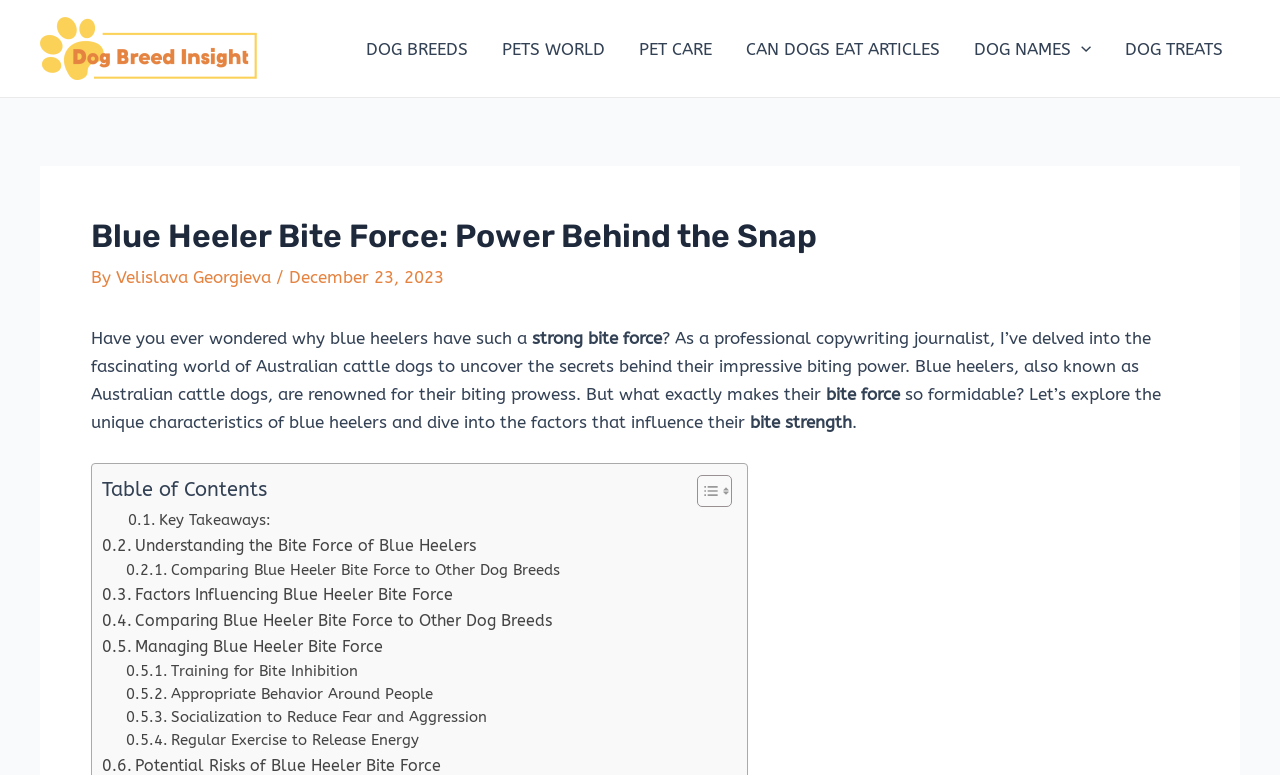Can you find the bounding box coordinates of the area I should click to execute the following instruction: "Read the article by Velislava Georgieva"?

[0.091, 0.345, 0.216, 0.371]